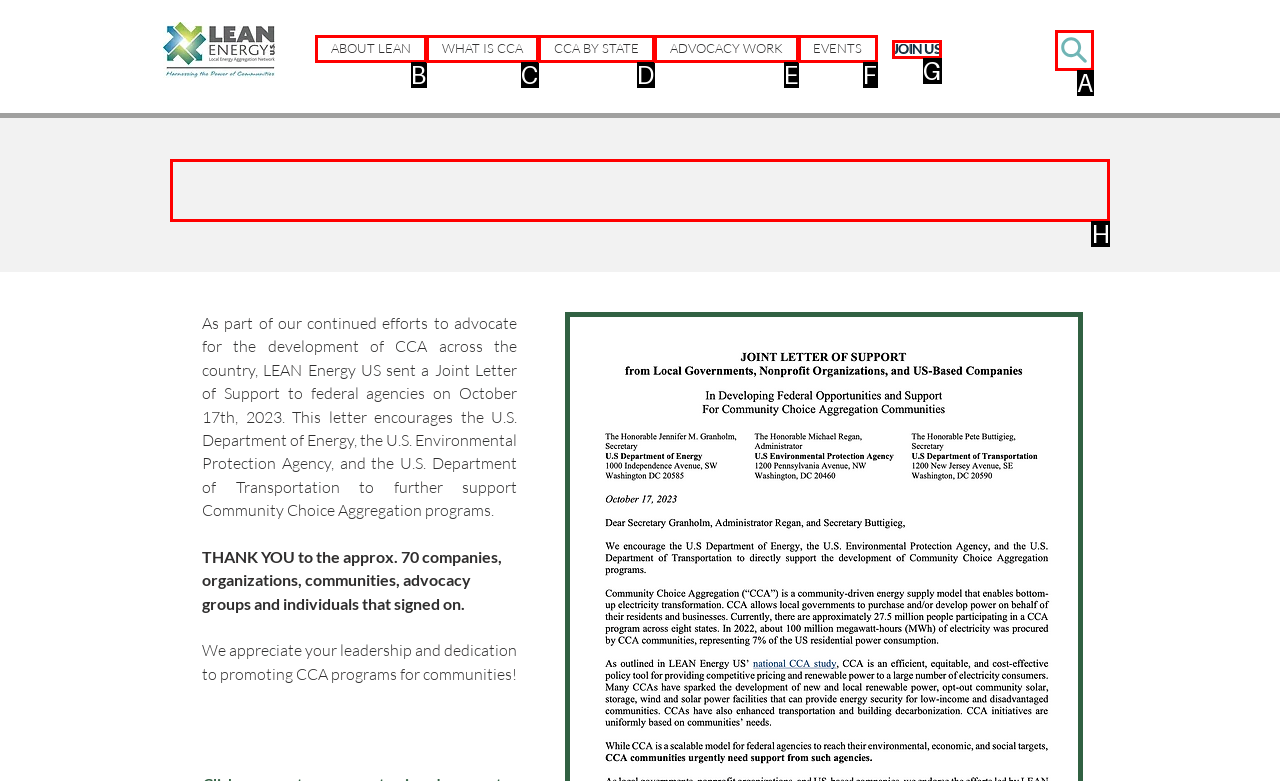Find the HTML element to click in order to complete this task: read Joint Letter of Support
Answer with the letter of the correct option.

H